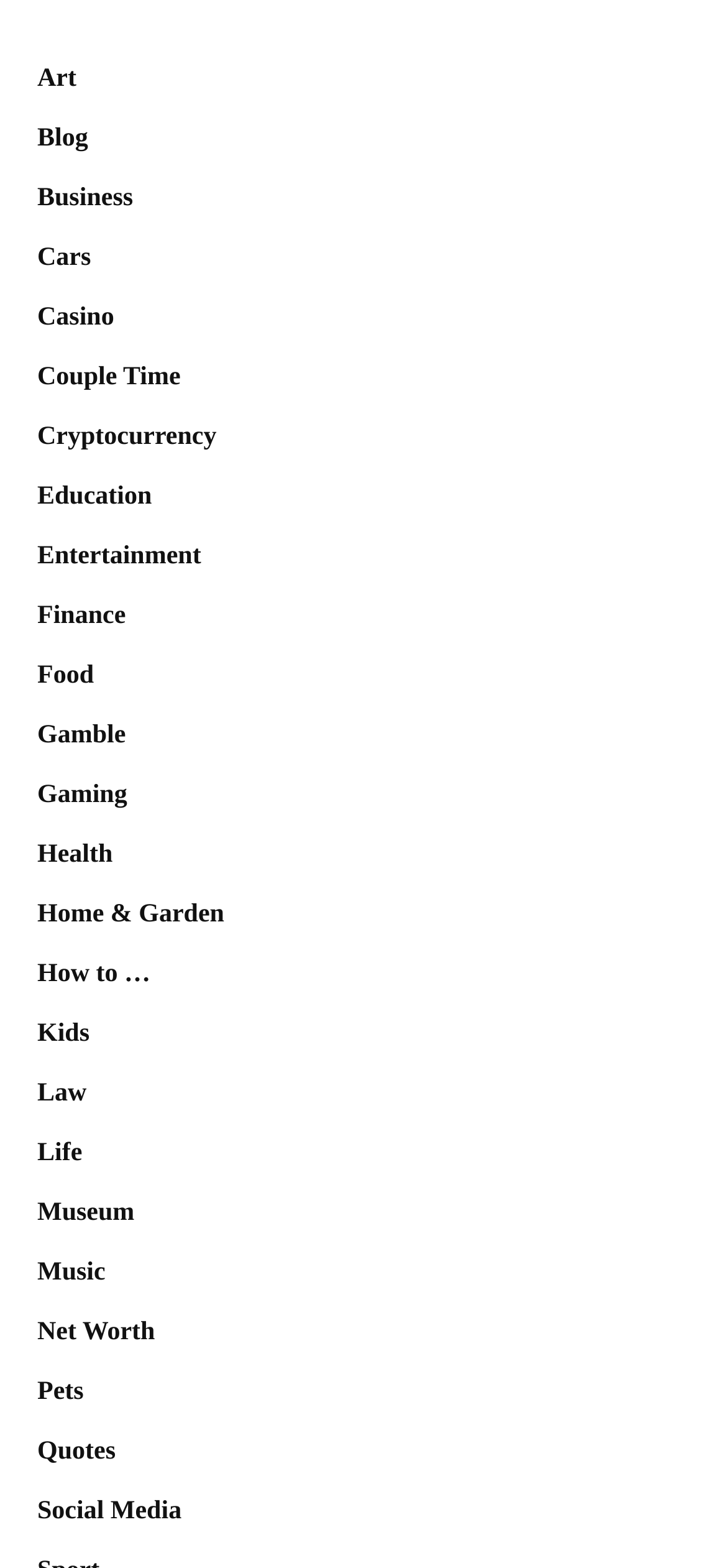Provide the bounding box coordinates for the UI element described in this sentence: "Net Worth". The coordinates should be four float values between 0 and 1, i.e., [left, top, right, bottom].

[0.051, 0.841, 0.213, 0.859]